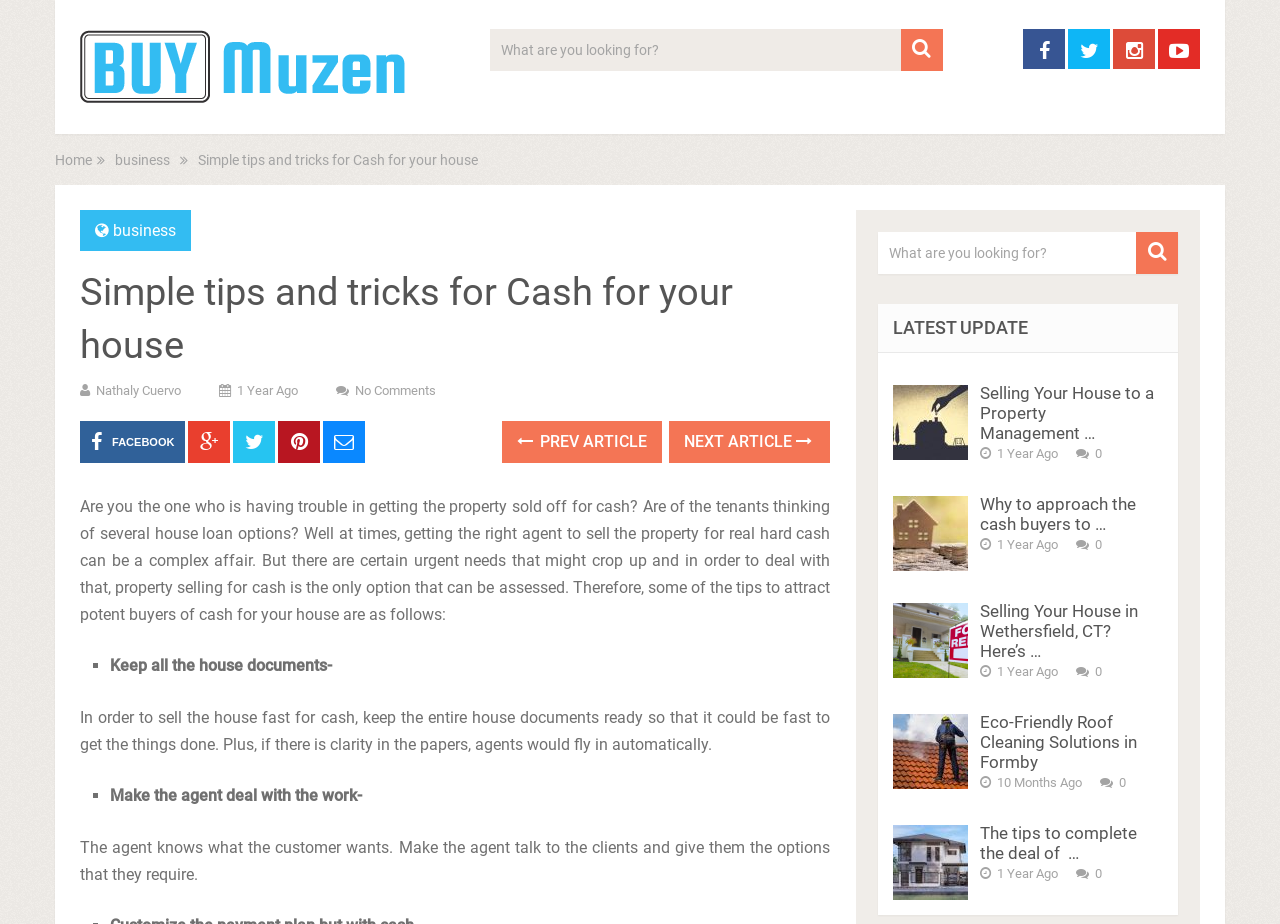Determine the coordinates of the bounding box that should be clicked to complete the instruction: "Read about selling your house". The coordinates should be represented by four float numbers between 0 and 1: [left, top, right, bottom].

[0.766, 0.415, 0.902, 0.479]